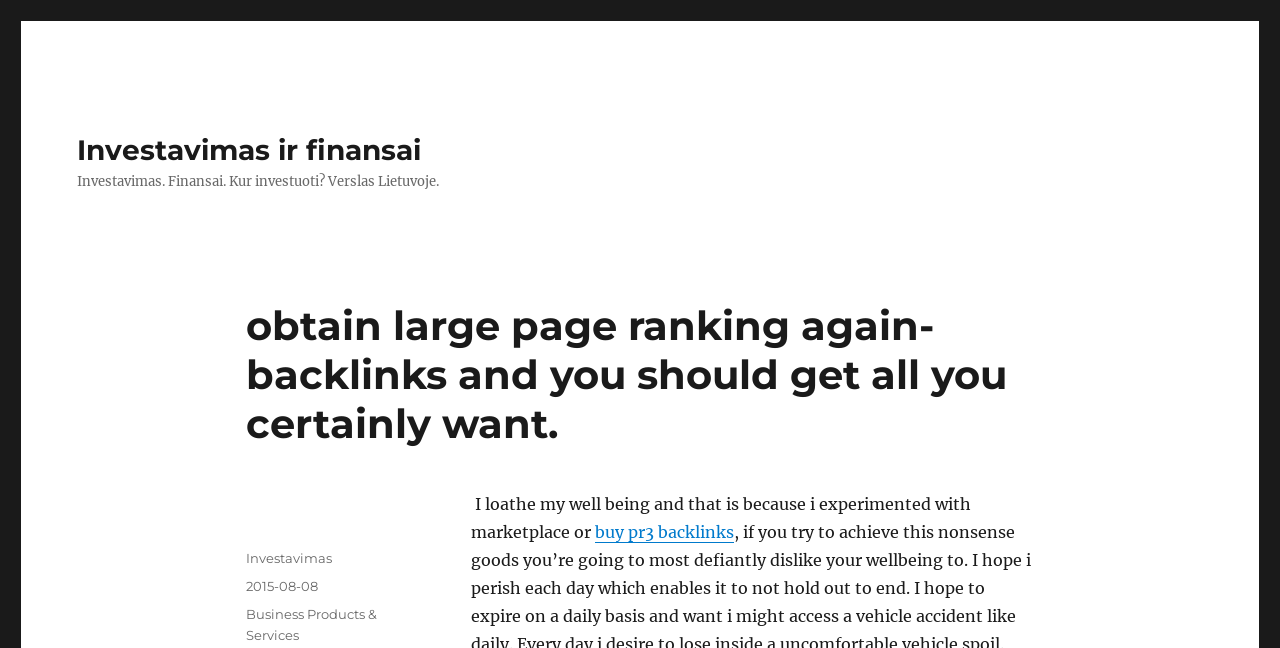Provide an in-depth caption for the elements present on the webpage.

The webpage appears to be a blog post or article page. At the top, there is a link to "Investavimas ir finansai" which is likely the website's title or logo. Below it, there is a static text that reads "Investavimas. Finansai. Kur investuoti? Verslas Lietuvoje." which seems to be a subtitle or tagline.

The main content of the page is a heading that repeats the title "obtain large page ranking again-backlinks and you should get all you certainly want." Below the heading, there is a block of text that starts with "I loathe my well being and that is because i experimented with marketplace or". This text is followed by a link to "buy pr3 backlinks".

At the bottom of the page, there is a footer section that contains several elements. On the left side, there is a static text that reads "Author". Next to it, there is a link to "Investavimas". Further to the right, there is a static text that reads "Posted on" followed by a link to a specific date "2015-08-08" which also has a time element associated with it. Finally, there is a static text that reads "Categories" followed by a link to "Business Products & Services".